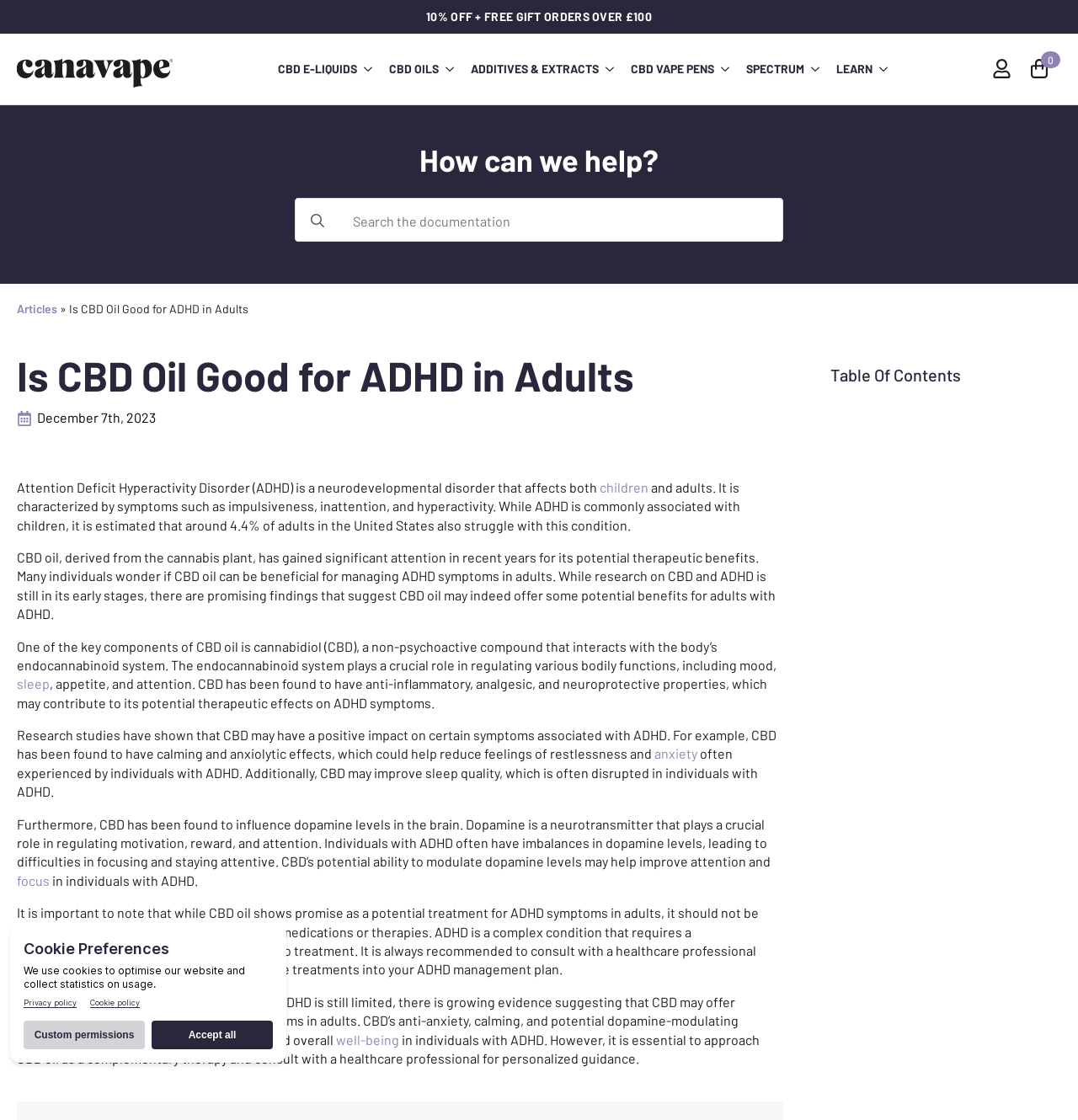Highlight the bounding box coordinates of the element you need to click to perform the following instruction: "Click on 'CBD E-LIQUIDS'."

[0.25, 0.049, 0.331, 0.074]